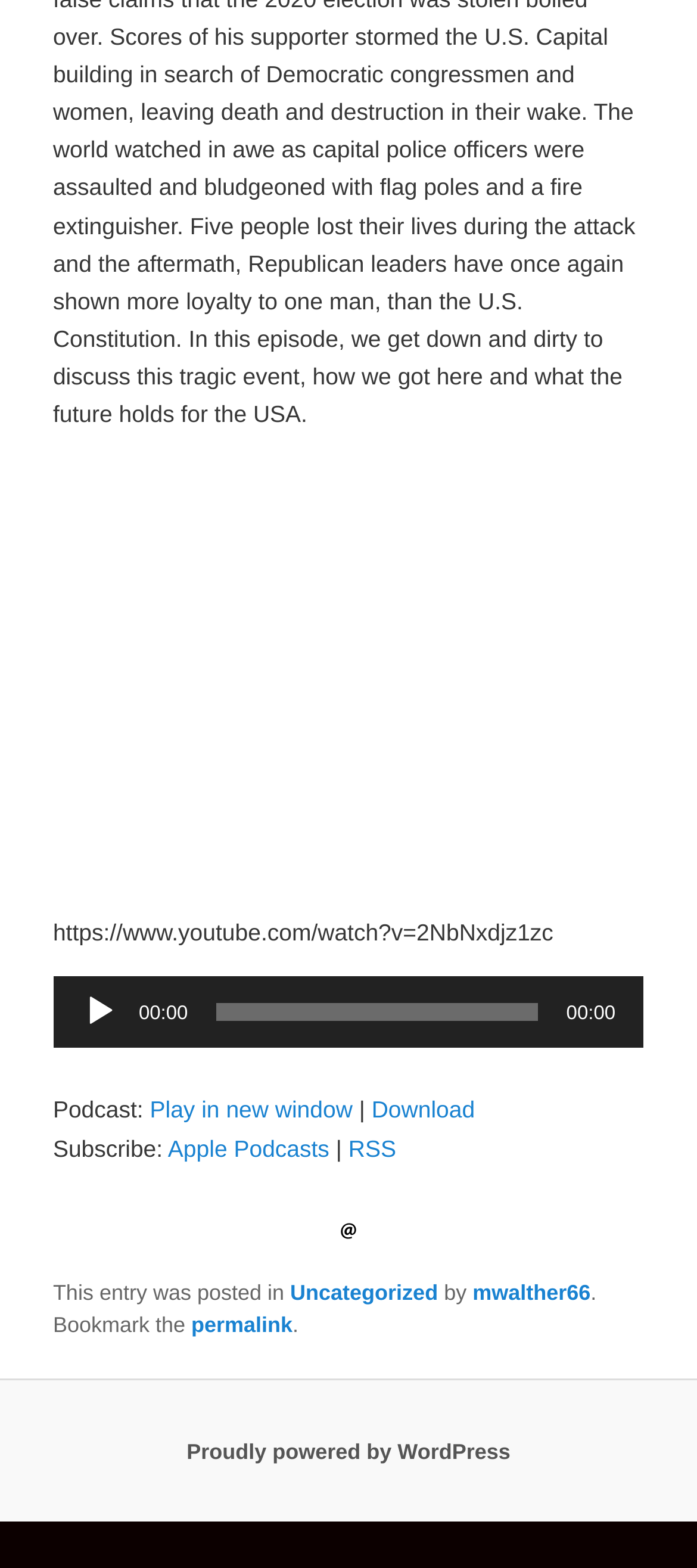Please find the bounding box coordinates of the element that needs to be clicked to perform the following instruction: "Play the audio". The bounding box coordinates should be four float numbers between 0 and 1, represented as [left, top, right, bottom].

[0.117, 0.634, 0.168, 0.656]